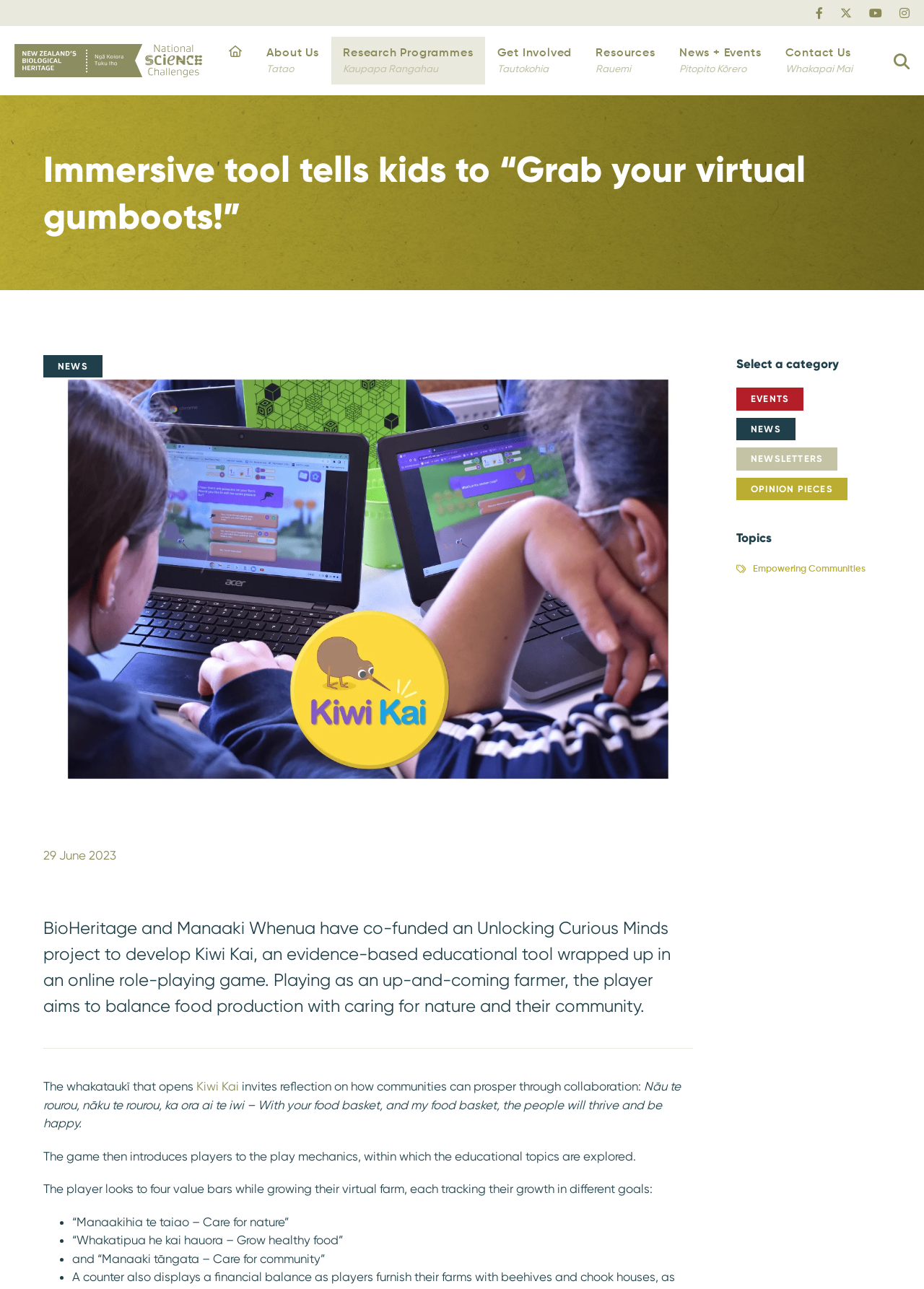Determine the webpage's heading and output its text content.

Immersive tool tells kids to “Grab your virtual gumboots!”